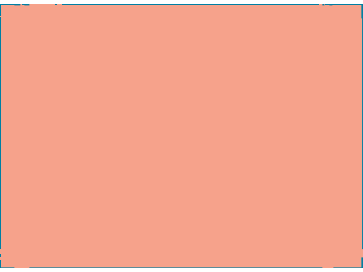Paint a vivid picture with your words by describing the image in detail.

The image portrays an illustration featuring three geometric shapes—a triangle, a square, and a heart—being excluded from entering a circular doorway. This visual metaphor underscores themes of inclusion and accessibility, particularly in the context of creating environments that welcome diverse individuals. The accompanying content discusses the importance of making health practices LGBTIQ+ inclusive, highlighting ongoing efforts and the necessary actions to foster respectful and safe spaces for everyone. The illustration effectively complements the article's message by symbolizing the barriers that certain groups may face when trying to fit into systems designed without their needs in mind.